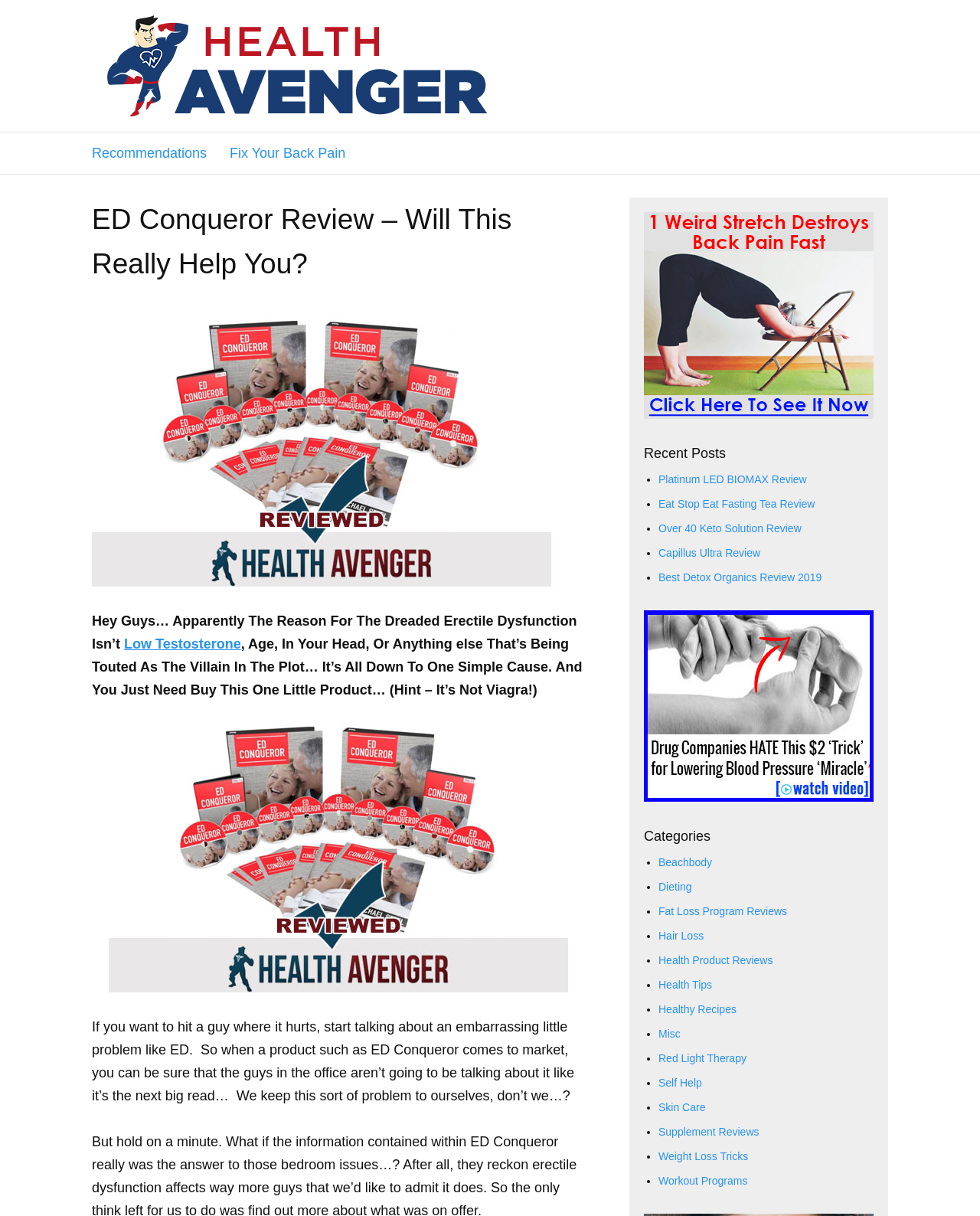Locate the UI element that matches the description Over 40 Keto Solution Review in the webpage screenshot. Return the bounding box coordinates in the format (top-left x, top-left y, bottom-right x, bottom-right y), with values ranging from 0 to 1.

[0.672, 0.429, 0.818, 0.44]